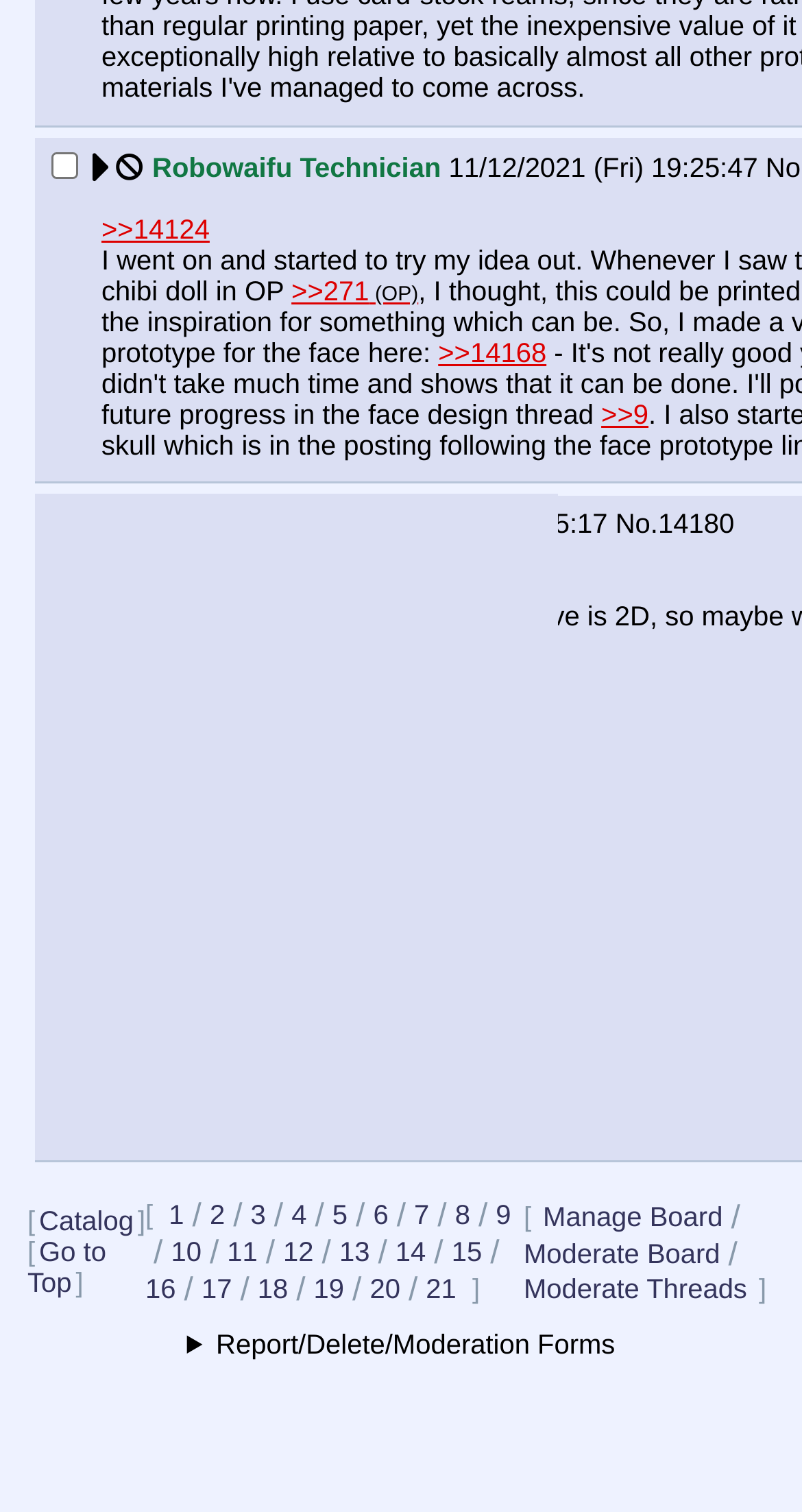Specify the bounding box coordinates of the region I need to click to perform the following instruction: "Go to the catalog". The coordinates must be four float numbers in the range of 0 to 1, i.e., [left, top, right, bottom].

[0.034, 0.798, 0.181, 0.818]